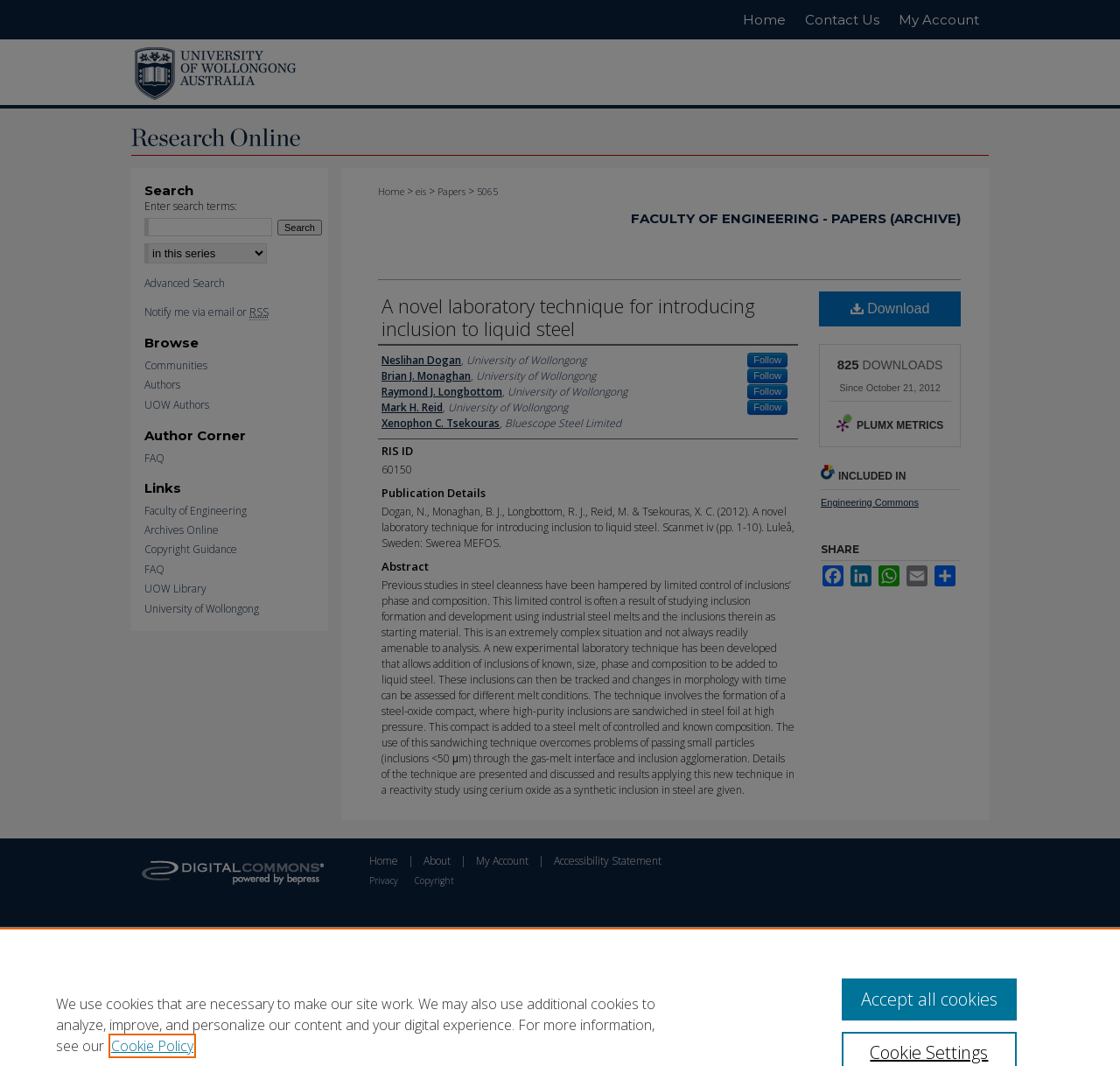What is the name of the university?
Please provide a comprehensive and detailed answer to the question.

I found the answer by looking at the top-left corner of the webpage, where the university's logo and name are displayed.